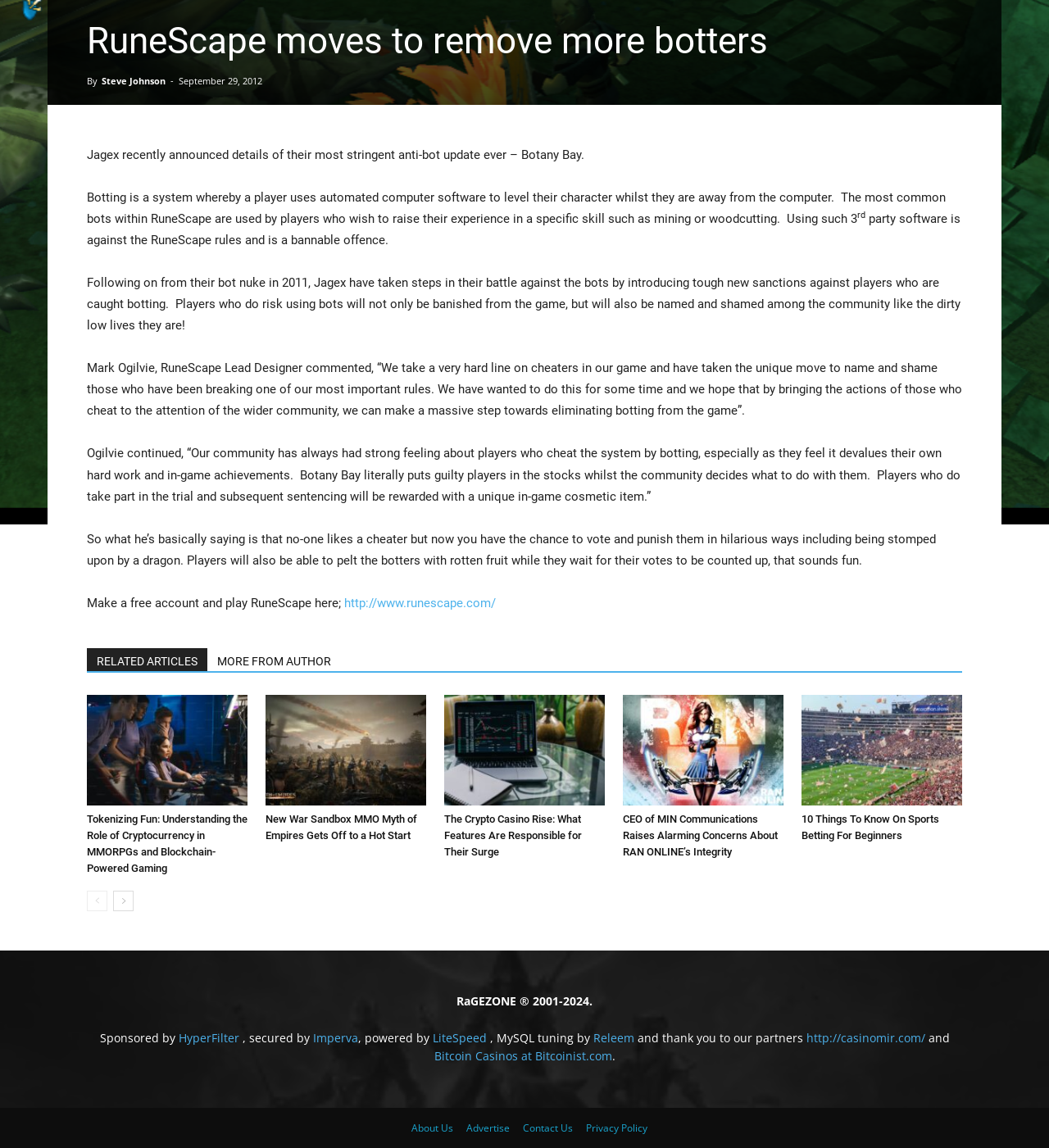Provide the bounding box coordinates of the HTML element described by the text: "About Us". The coordinates should be in the format [left, top, right, bottom] with values between 0 and 1.

None